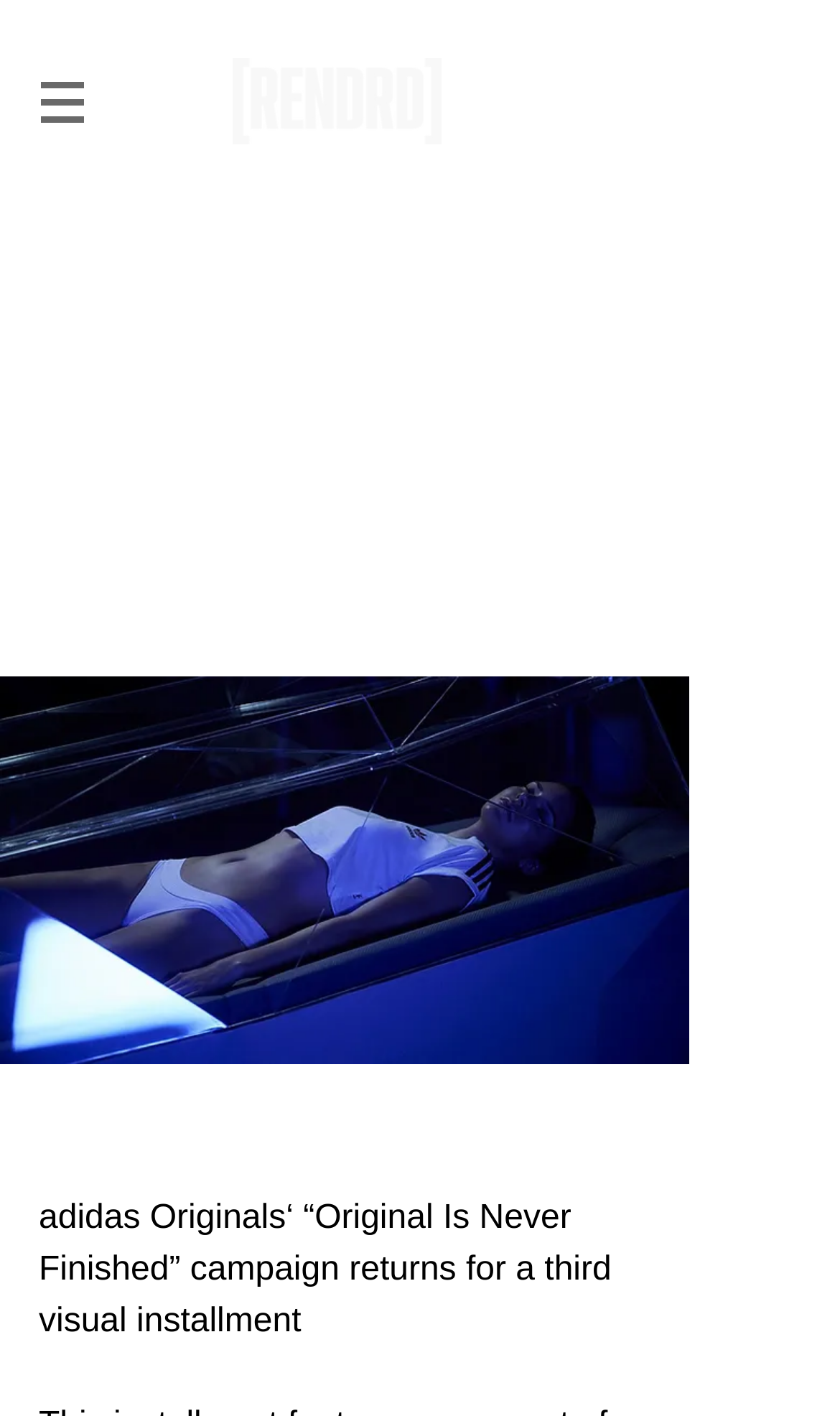What is the campaign name of adidas Originals?
Examine the image and provide an in-depth answer to the question.

I found the answer by looking at the StaticText element that contains the text 'adidas Originals‘ “Original Is Never Finished” campaign returns for a third visual installment'.